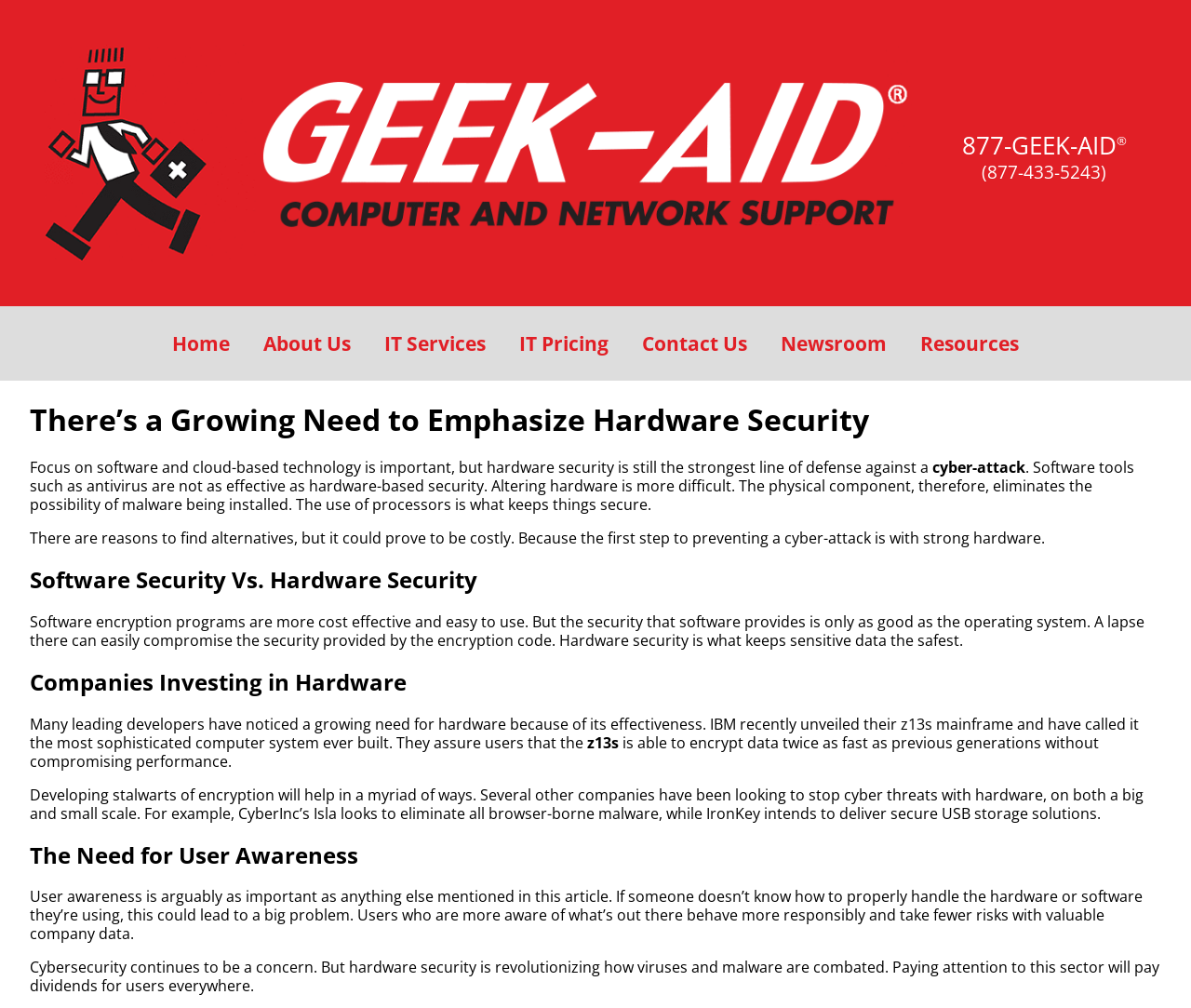Carefully examine the image and provide an in-depth answer to the question: What is the company name in the top-left corner?

By looking at the top-left corner of the webpage, I can see a logo with the text 'GEEK-AID' next to it, which is likely the company name.